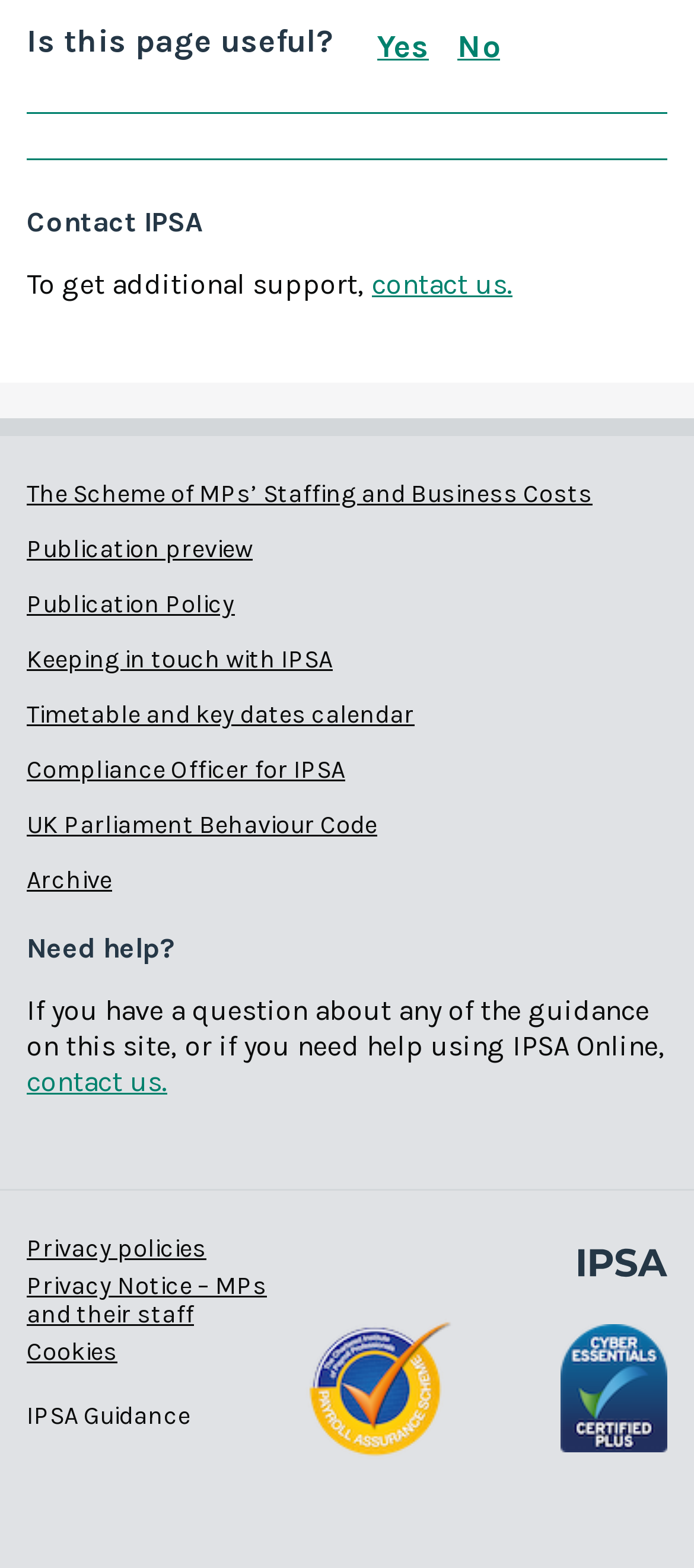Please identify the bounding box coordinates of the area that needs to be clicked to fulfill the following instruction: "Read the news about PSEG."

None